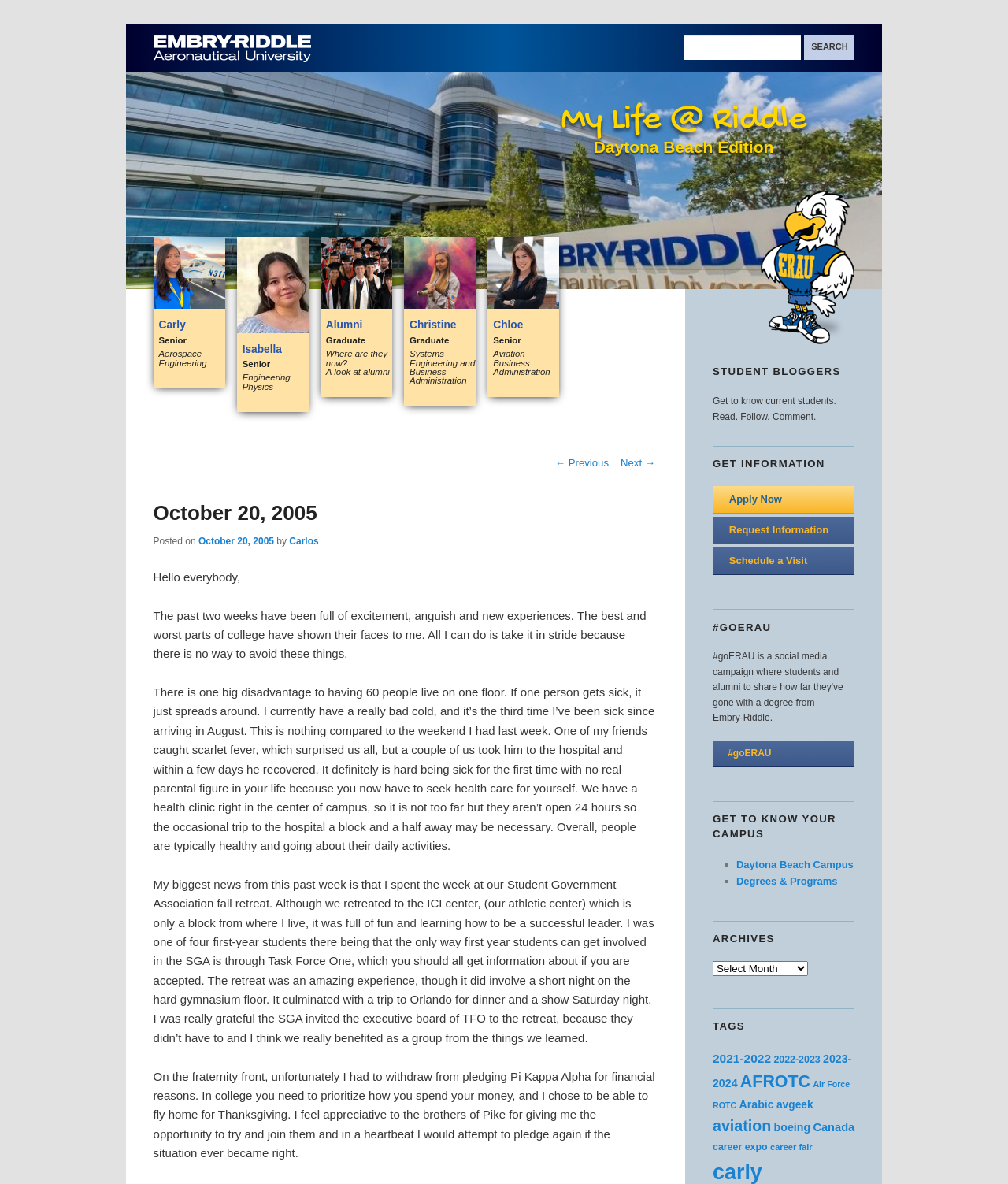Determine the bounding box coordinates of the section to be clicked to follow the instruction: "Read Carly's blog". The coordinates should be given as four float numbers between 0 and 1, formatted as [left, top, right, bottom].

[0.152, 0.2, 0.223, 0.328]